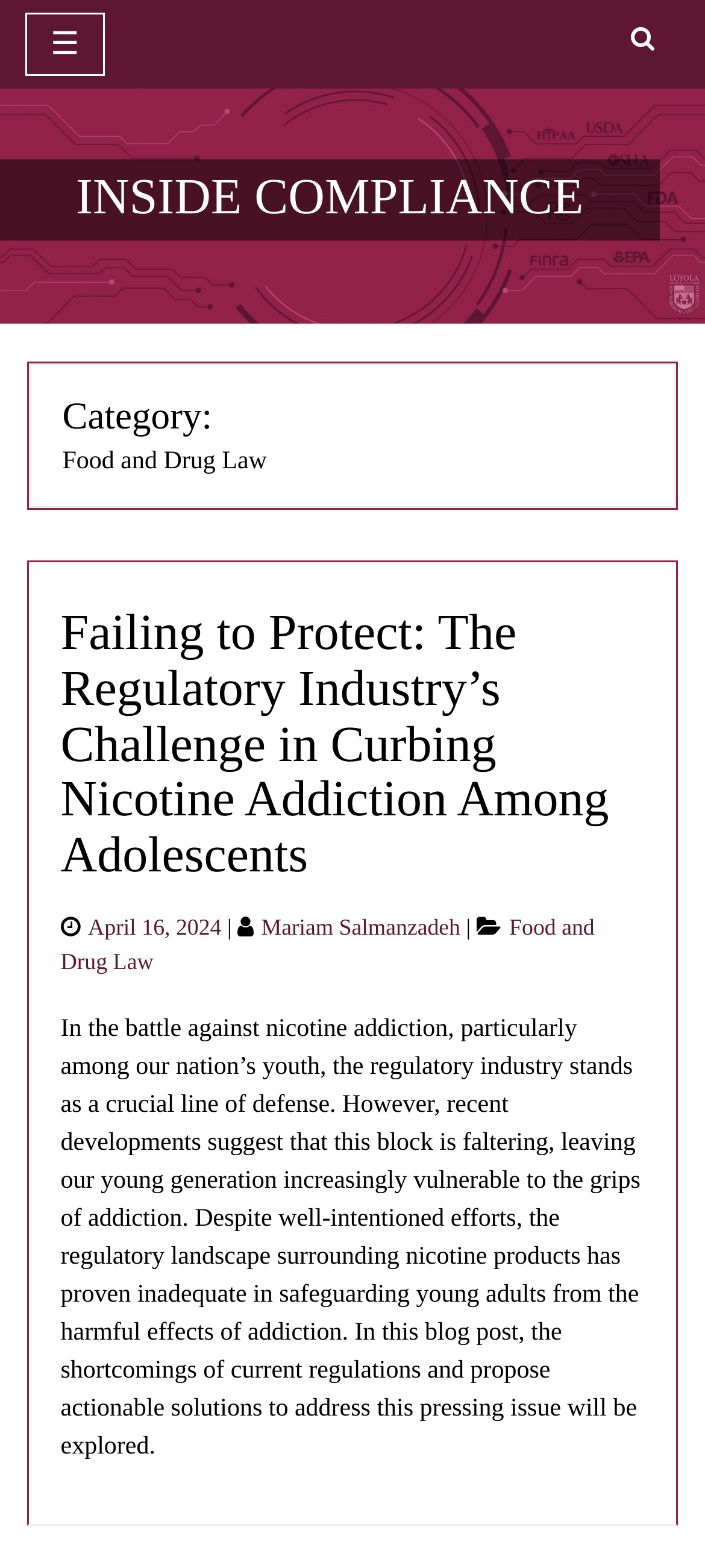From the element description aria-label="search", predict the bounding box coordinates of the UI element. The coordinates must be specified in the format (top-left x, top-left y, bottom-right x, bottom-right y) and should be within the 0 to 1 range.

[0.859, 0.008, 0.964, 0.044]